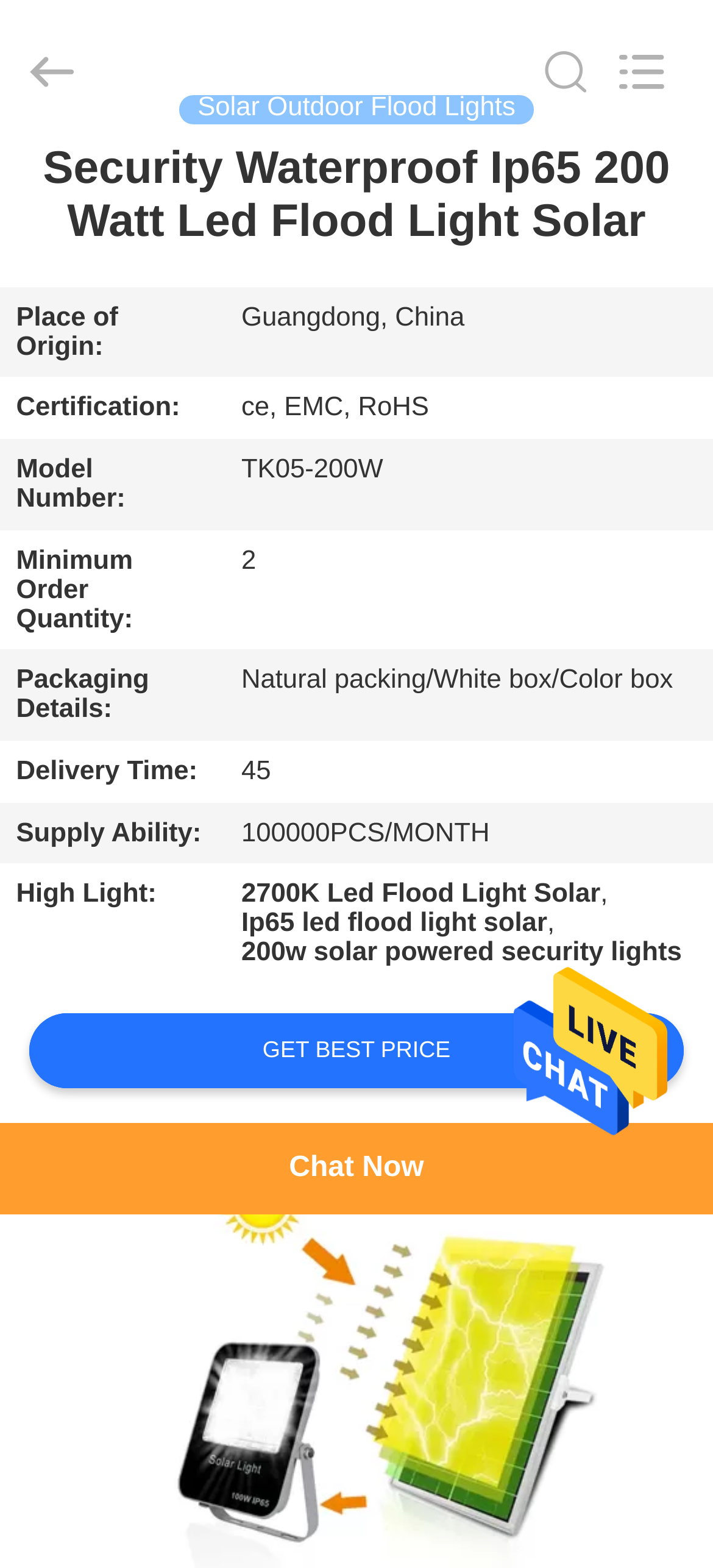Respond with a single word or phrase to the following question: What is the minimum order quantity?

2